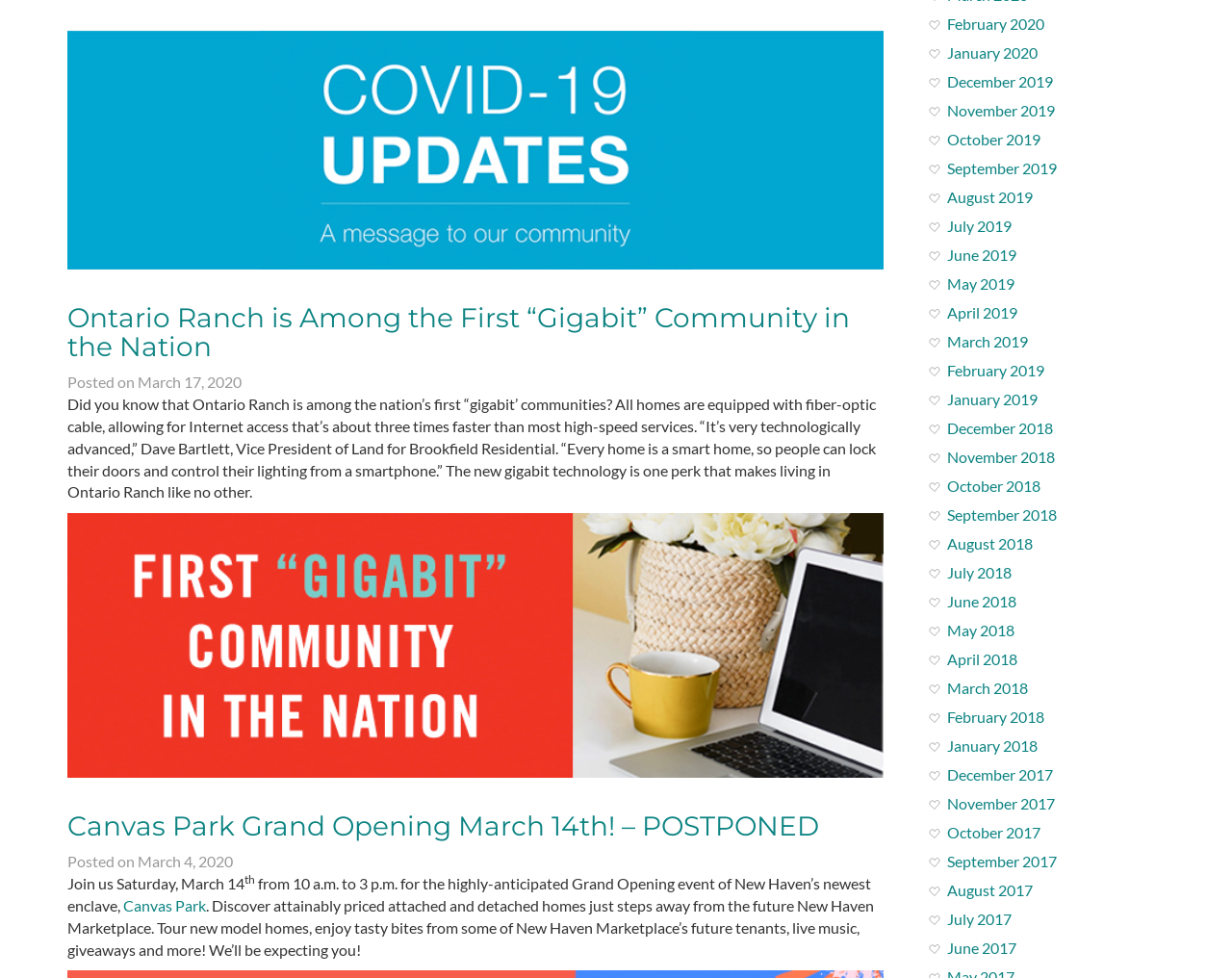Find the bounding box of the web element that fits this description: "alt="NH_Blog_Large_Updates"".

[0.055, 0.004, 0.717, 0.275]